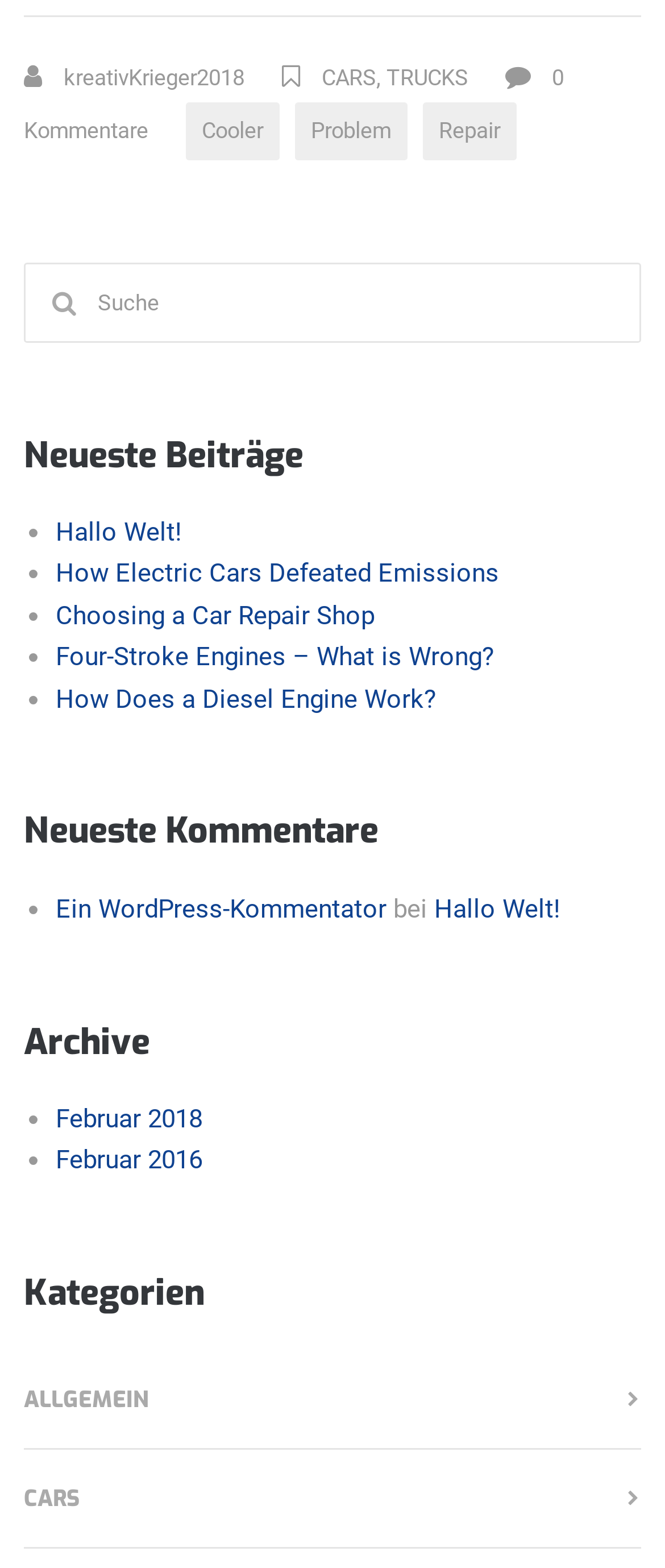Please find and report the bounding box coordinates of the element to click in order to perform the following action: "Search for something". The coordinates should be expressed as four float numbers between 0 and 1, in the format [left, top, right, bottom].

[0.036, 0.168, 0.964, 0.219]